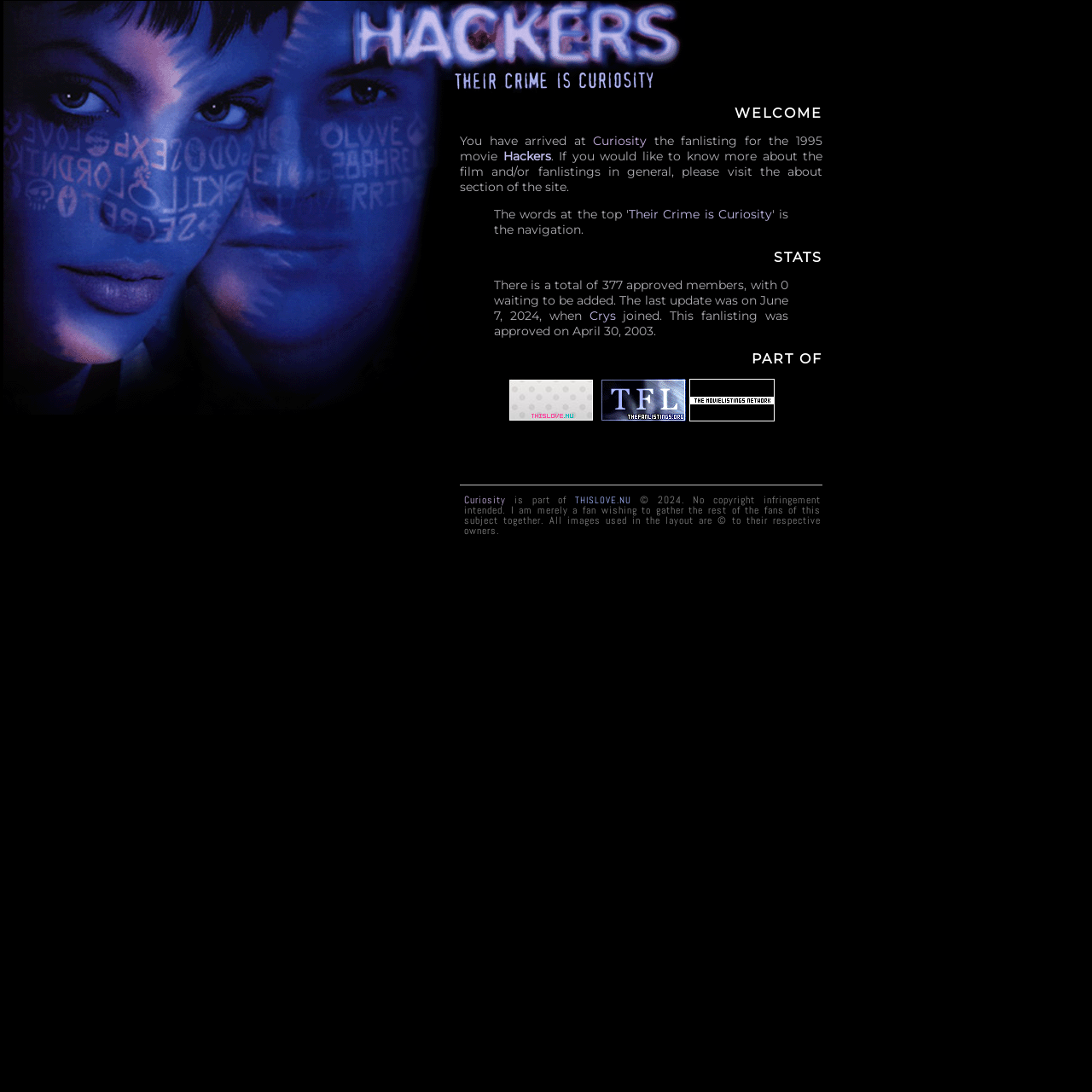Please determine the bounding box coordinates, formatted as (top-left x, top-left y, bottom-right x, bottom-right y), with all values as floating point numbers between 0 and 1. Identify the bounding box of the region described as: alt="TheFanlistings.org" title="TheFanlistings.org"

[0.55, 0.375, 0.628, 0.389]